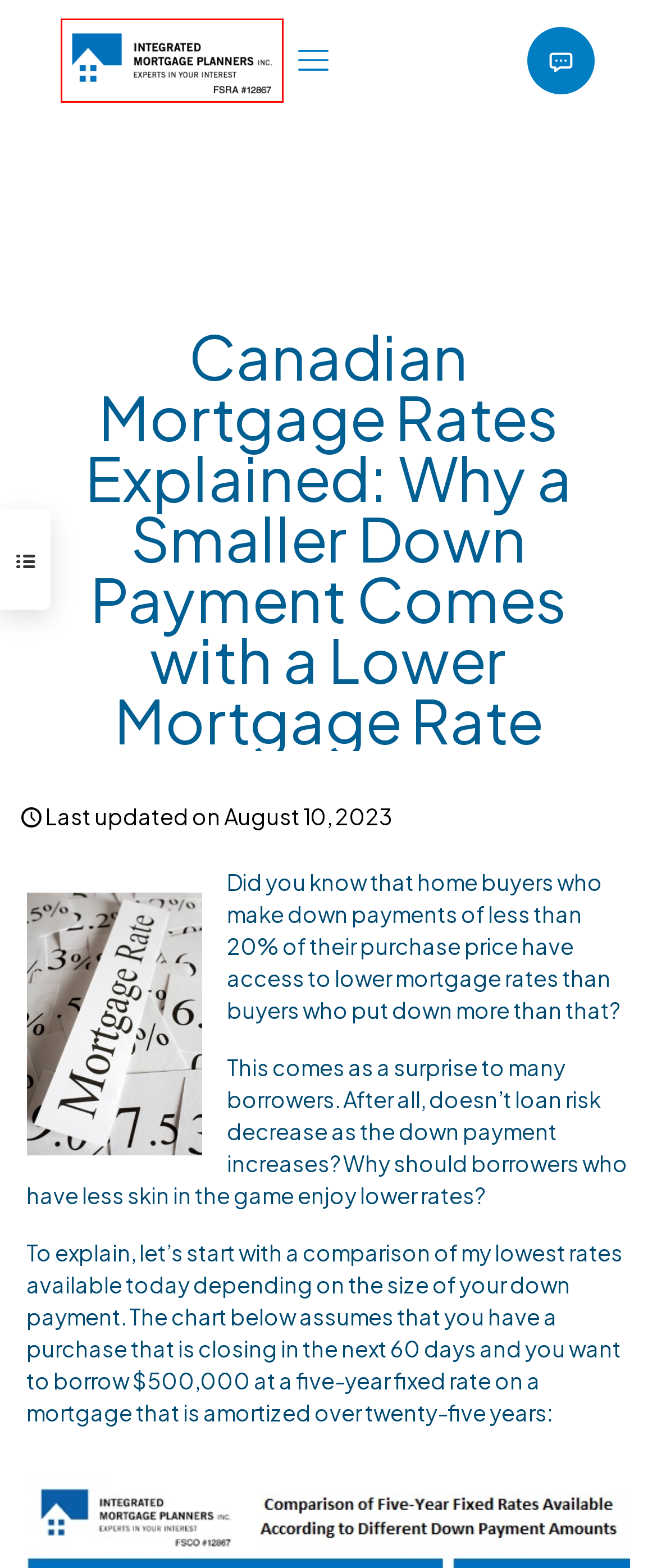A screenshot of a webpage is given with a red bounding box around a UI element. Choose the description that best matches the new webpage shown after clicking the element within the red bounding box. Here are the candidates:
A. About - Integrated Mortgage Planners
B. Privacy Policy - Integrated Mortgage Planners
C. Acesoft Inc | Canada, USA, UK, India & Middle East | ISO certified Software Development Company
D. Mortgage Rates - Integrated Mortgage Planners
E. Mortgage Central - Integrated Mortgage Planners
F. Home - Integrated Mortgage Planners
G. Contact - Integrated Mortgage Planners
H. Apply Now - Integrated Mortgage Planners

F